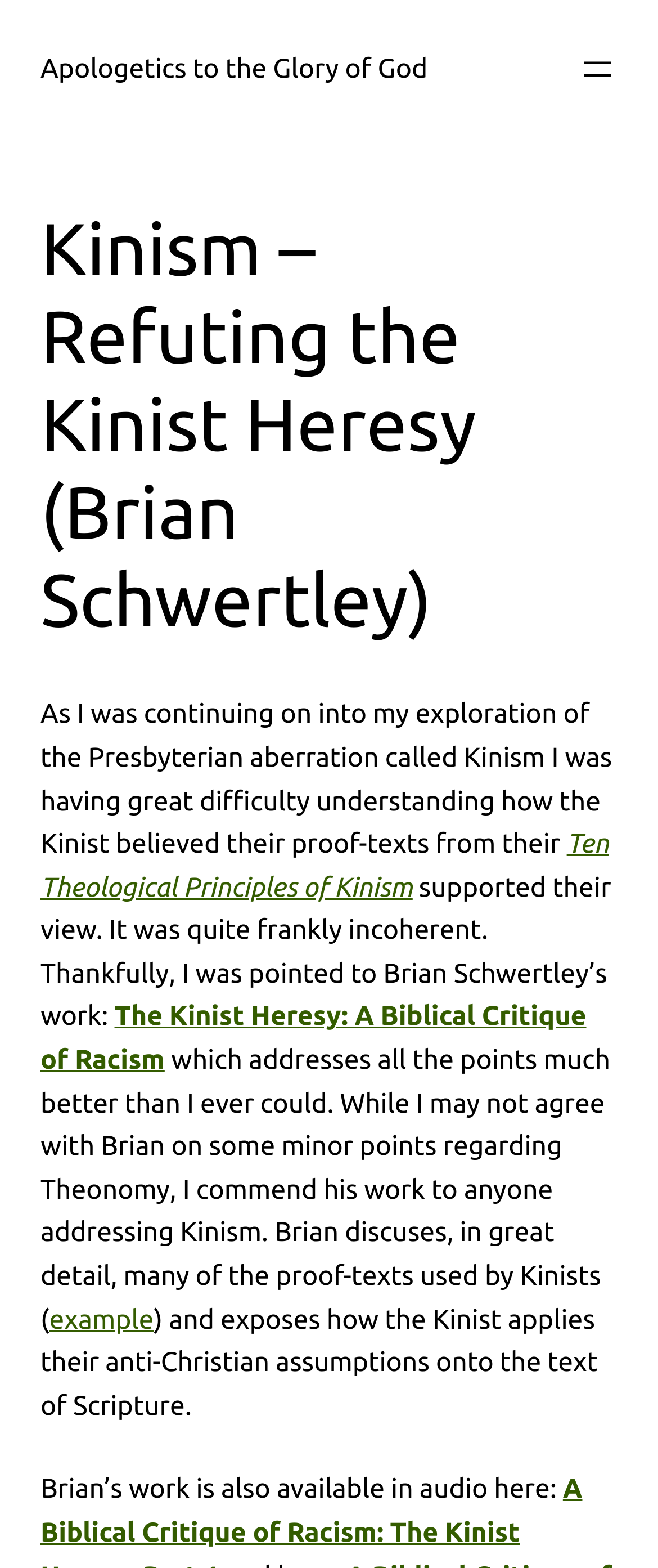Is the author's work available in audio format?
Respond to the question with a single word or phrase according to the image.

Yes